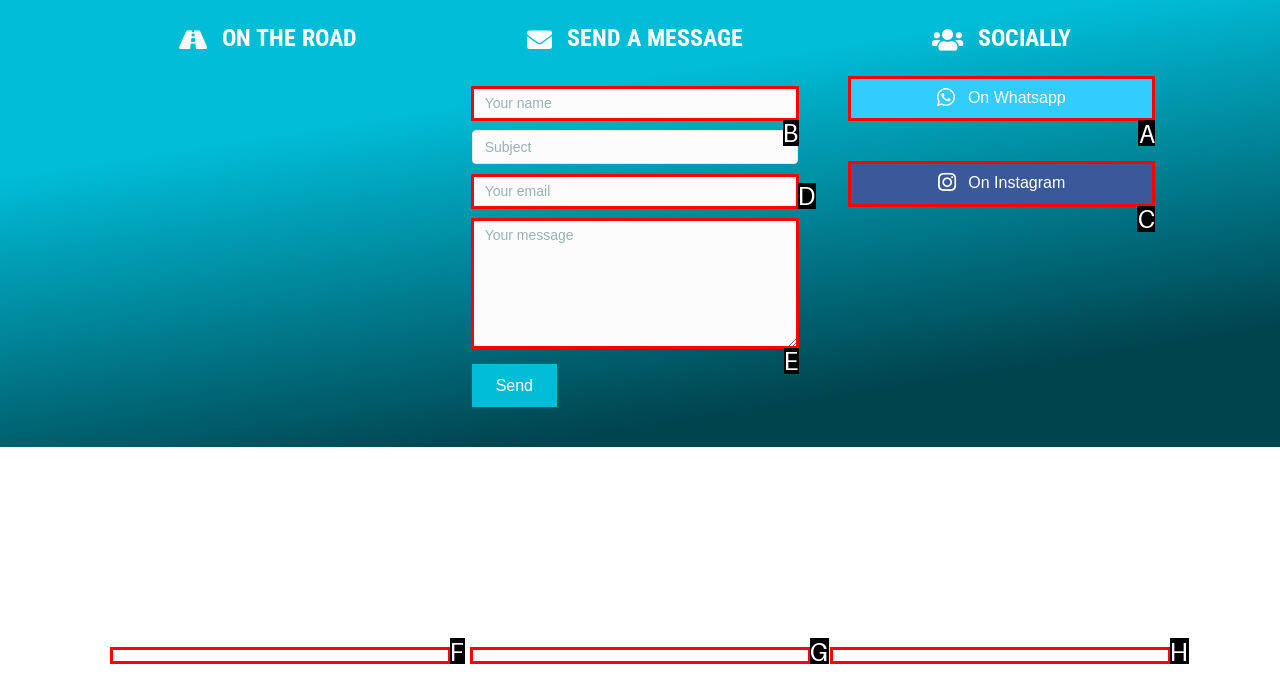Tell me the correct option to click for this task: Open On Whatsapp
Write down the option's letter from the given choices.

A